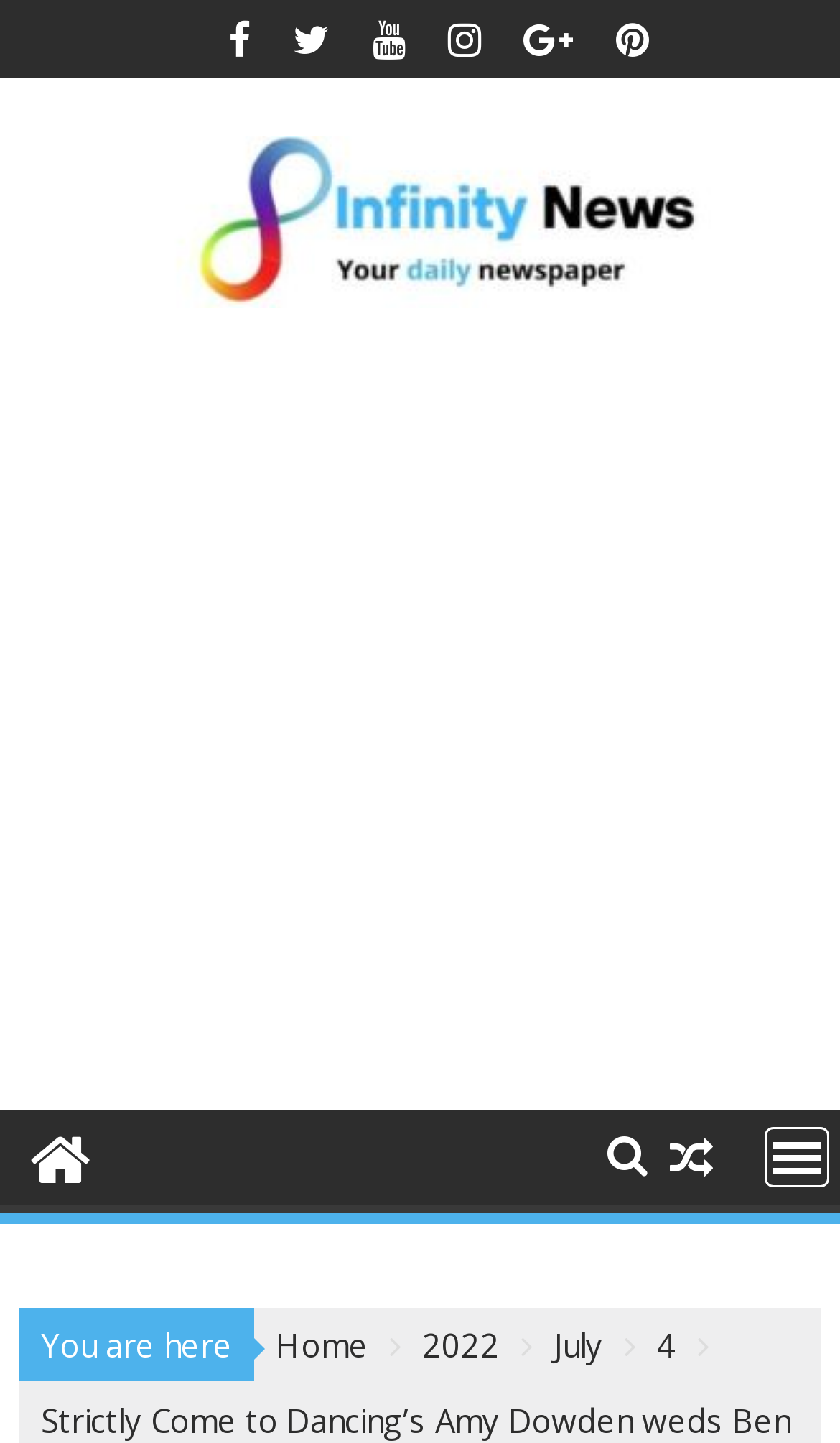Please provide a brief answer to the question using only one word or phrase: 
What type of content is the website primarily focused on?

Entertainment News